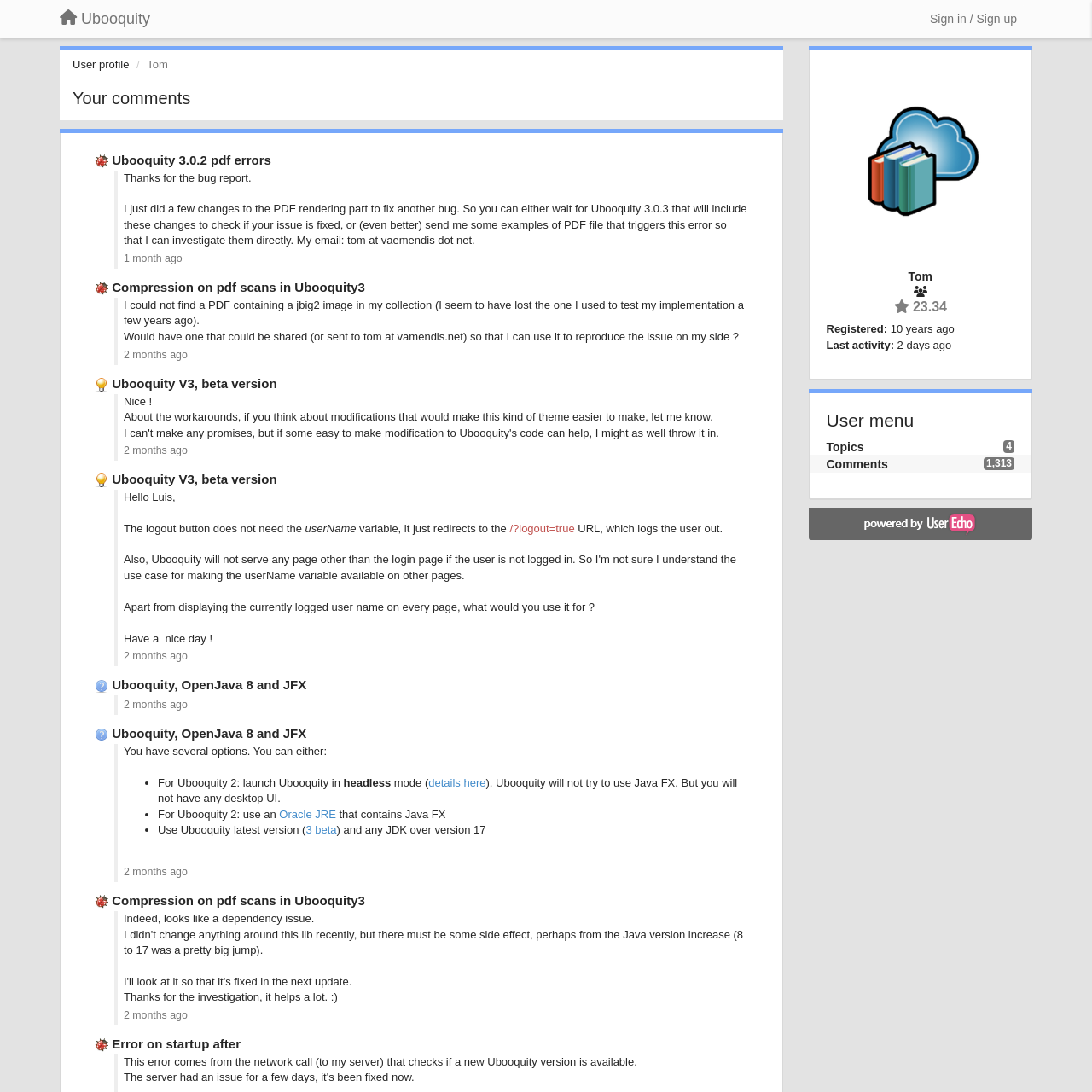Find the bounding box coordinates for the area you need to click to carry out the instruction: "View comments". The coordinates should be four float numbers between 0 and 1, indicated as [left, top, right, bottom].

[0.757, 0.419, 0.813, 0.431]